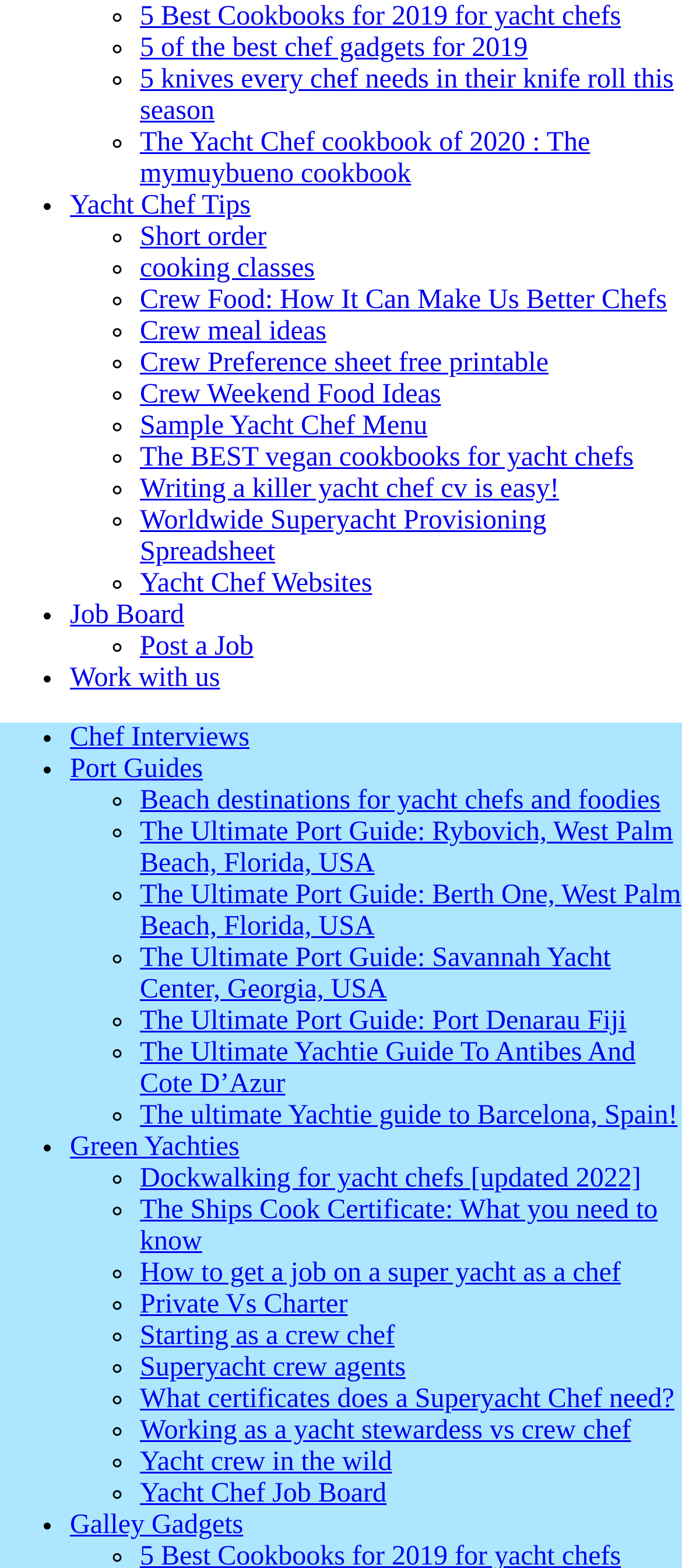Bounding box coordinates are to be given in the format (top-left x, top-left y, bottom-right x, bottom-right y). All values must be floating point numbers between 0 and 1. Provide the bounding box coordinate for the UI element described as: Yacht crew in the wild

[0.205, 0.923, 0.575, 0.942]